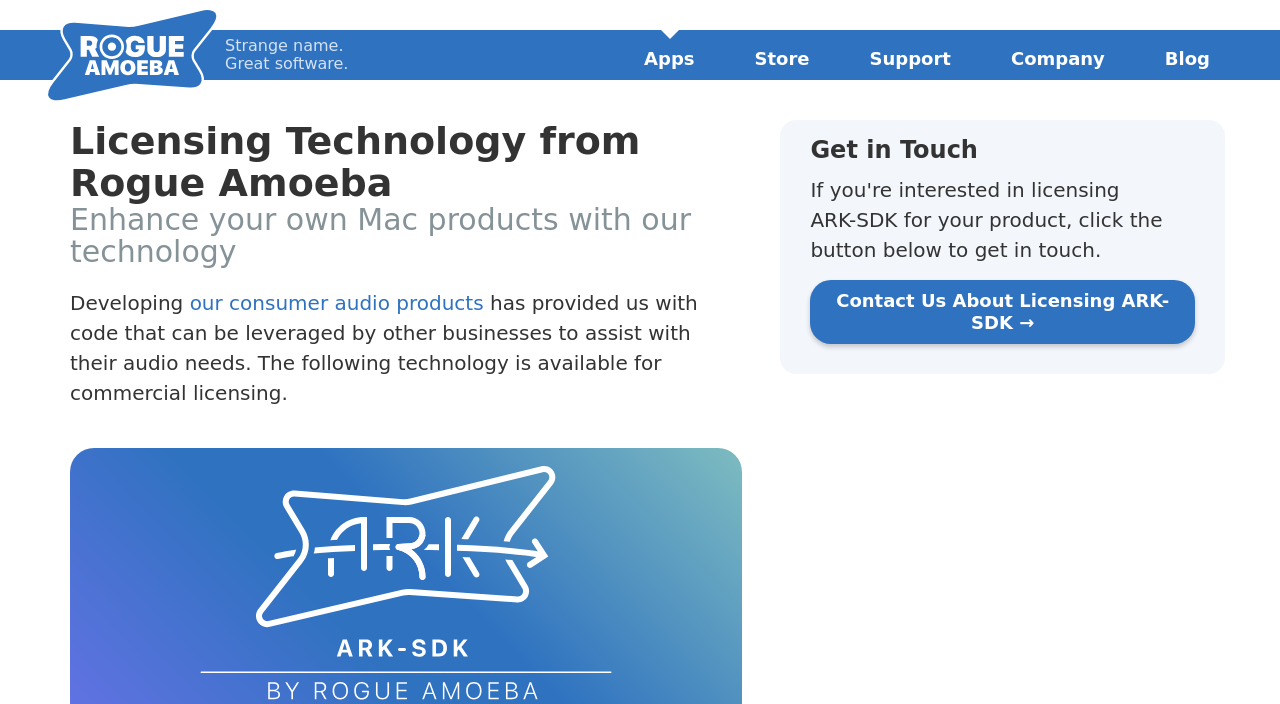Find the bounding box coordinates for the UI element that matches this description: "our consumer audio products".

[0.148, 0.413, 0.378, 0.447]